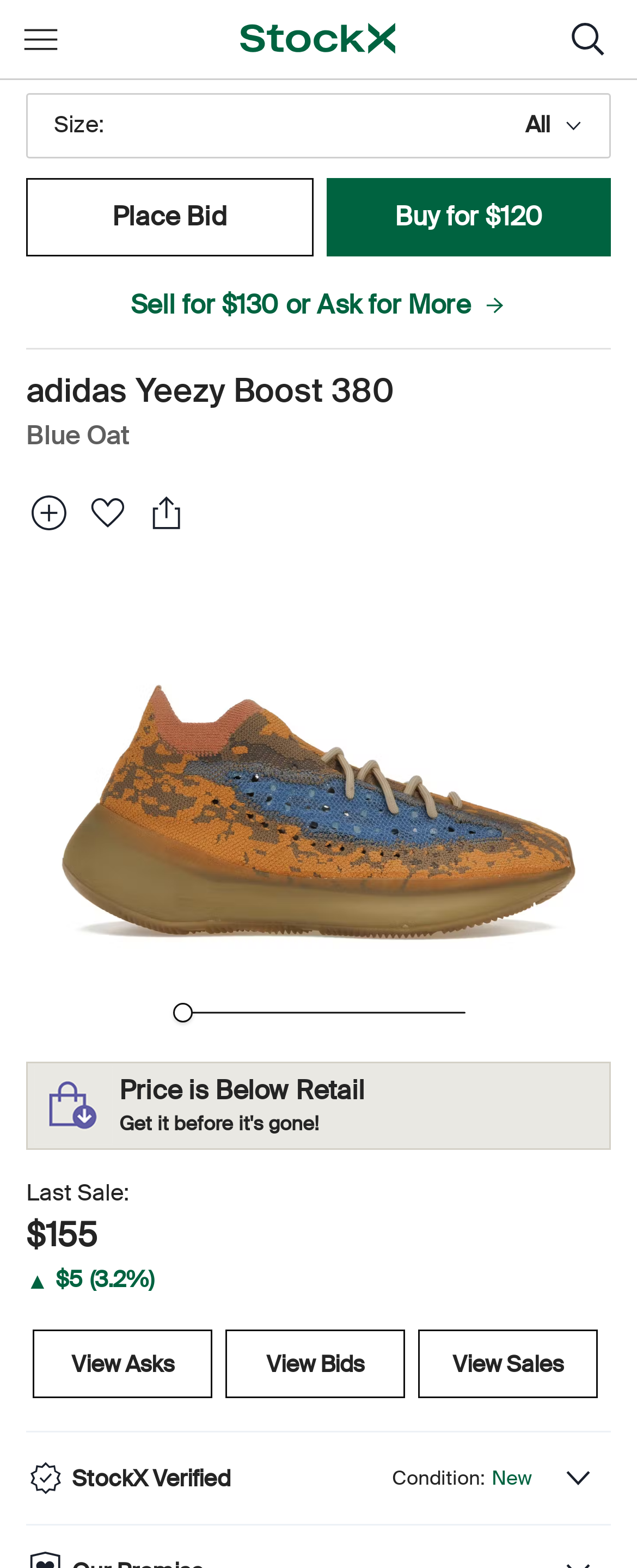Please pinpoint the bounding box coordinates for the region I should click to adhere to this instruction: "Buy for $120".

[0.513, 0.114, 0.959, 0.164]